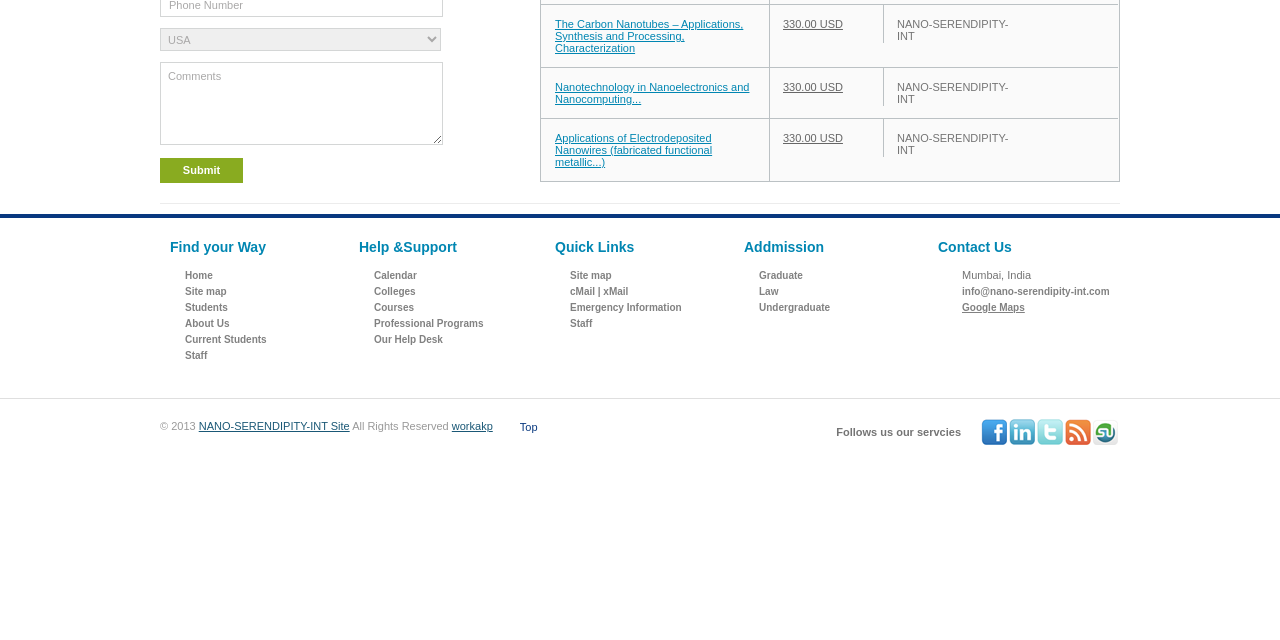Identify the bounding box for the given UI element using the description provided. Coordinates should be in the format (top-left x, top-left y, bottom-right x, bottom-right y) and must be between 0 and 1. Here is the description: Graduate

[0.593, 0.422, 0.627, 0.439]